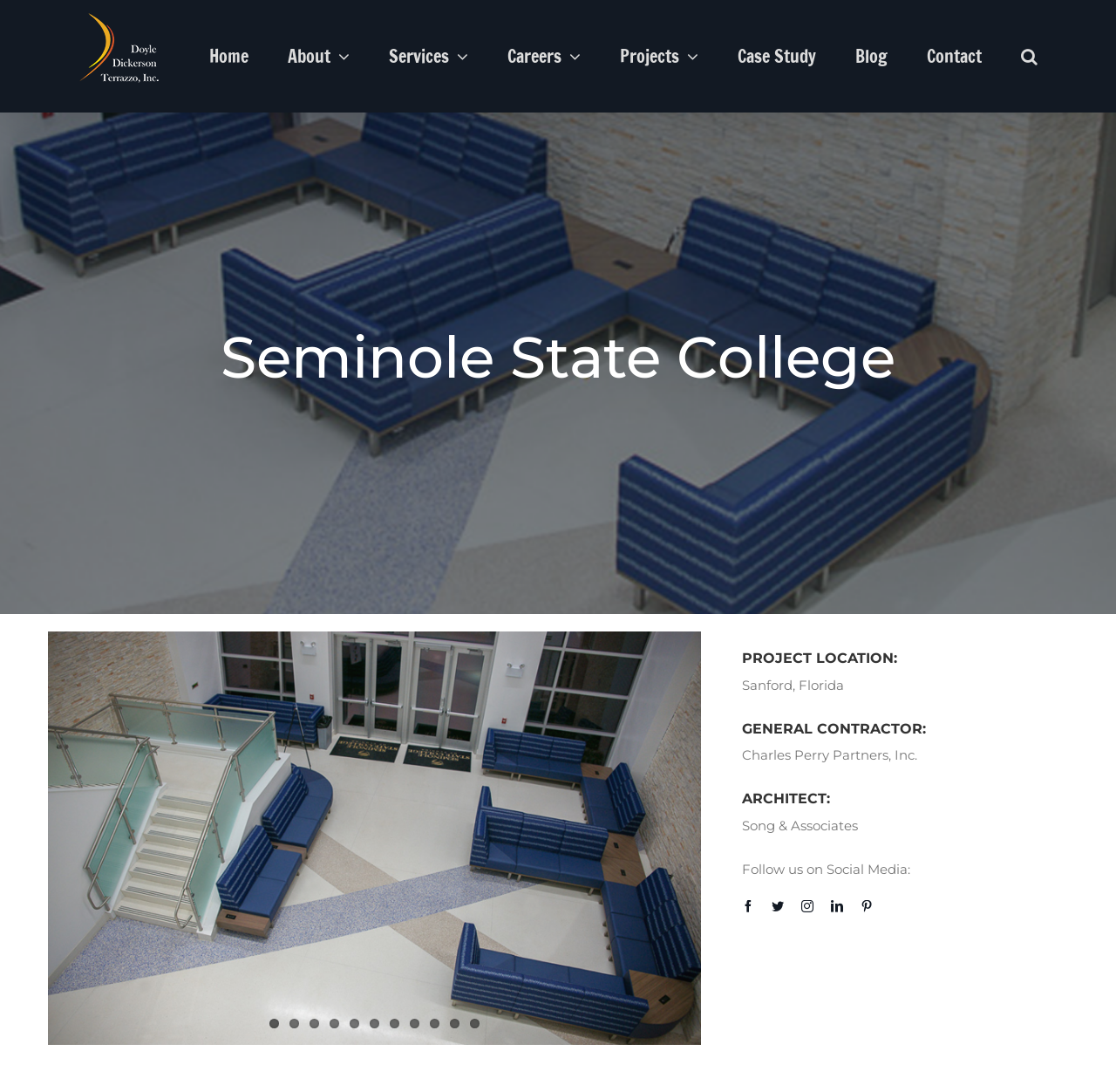Specify the bounding box coordinates of the element's area that should be clicked to execute the given instruction: "View the 'About' menu". The coordinates should be four float numbers between 0 and 1, i.e., [left, top, right, bottom].

[0.258, 0.0, 0.313, 0.103]